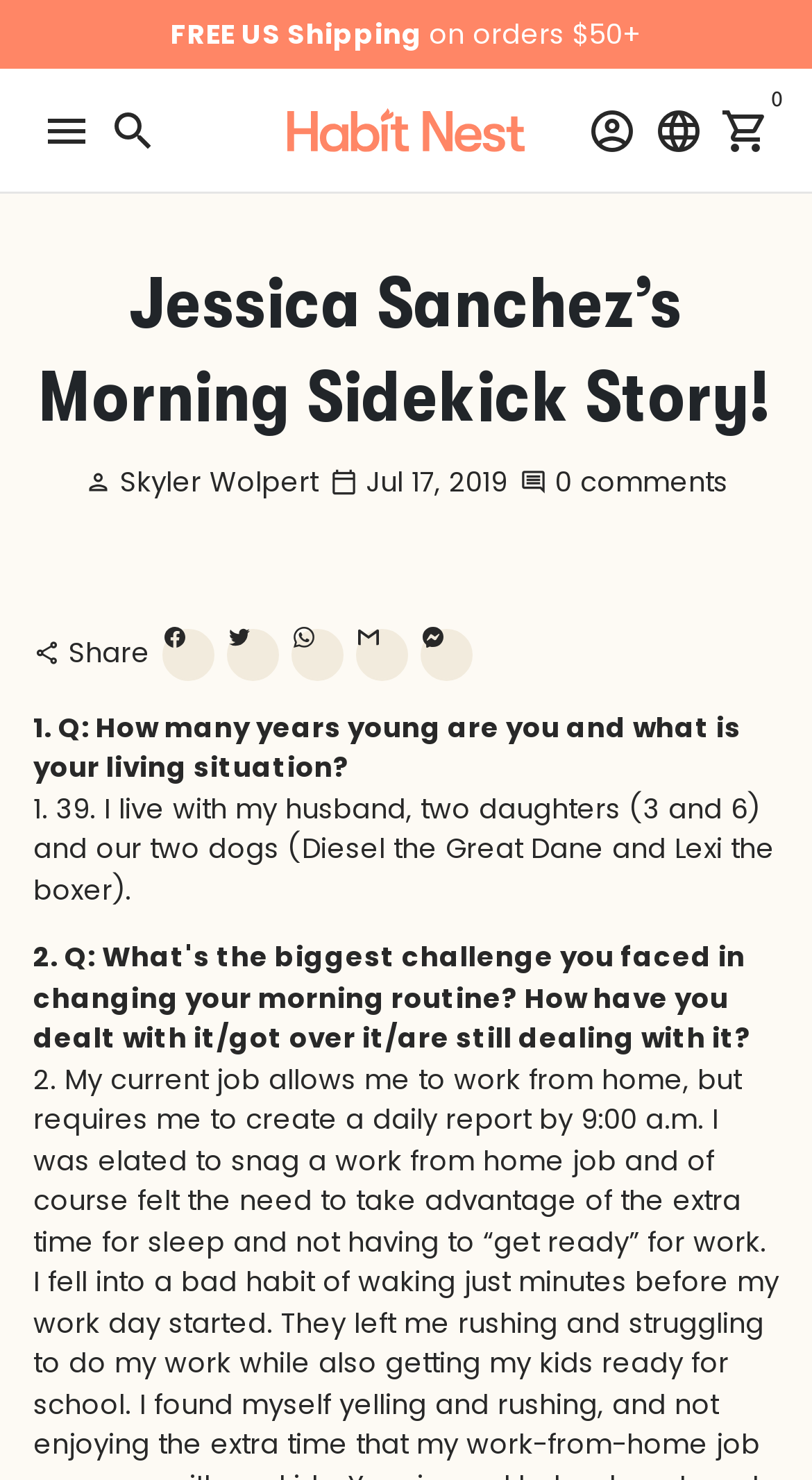Please specify the bounding box coordinates for the clickable region that will help you carry out the instruction: "Click on the 'Share on Facebook' link".

[0.2, 0.424, 0.264, 0.459]